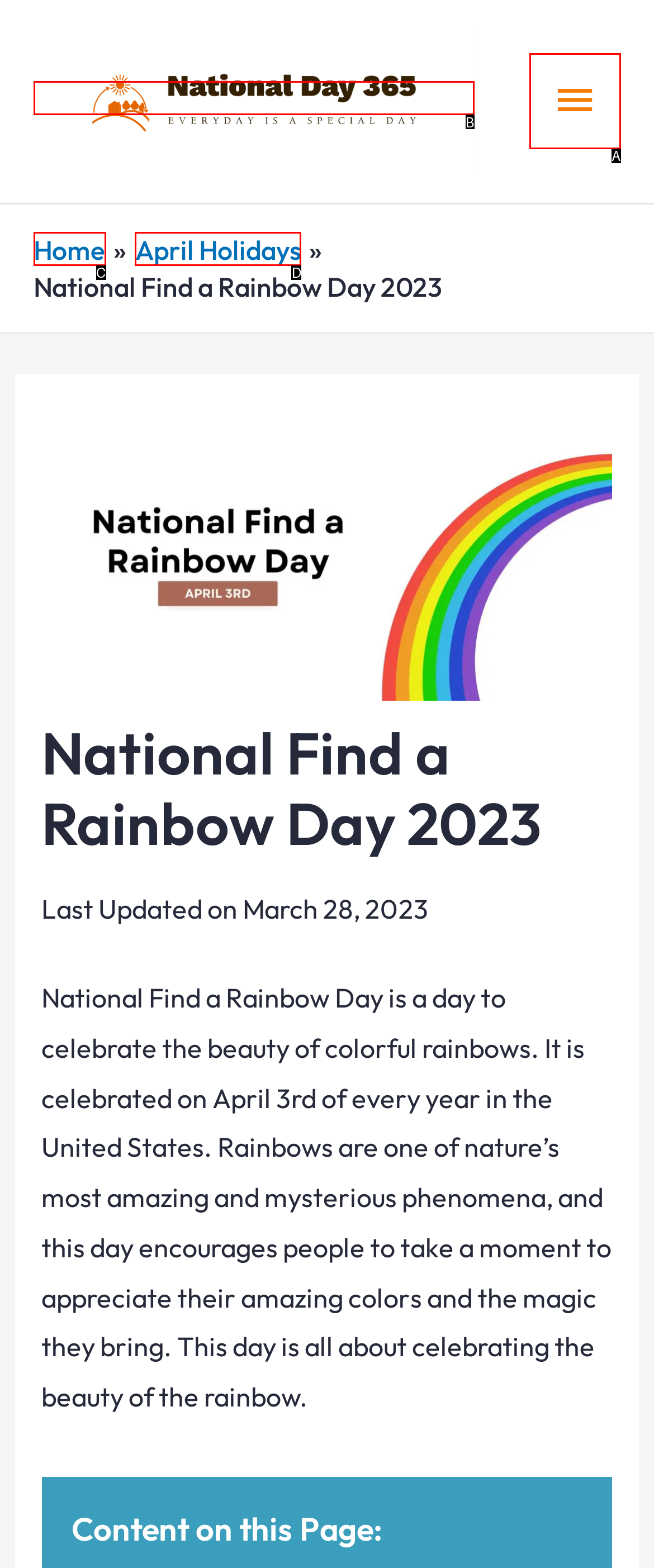Determine which option aligns with the description: April Holidays. Provide the letter of the chosen option directly.

D